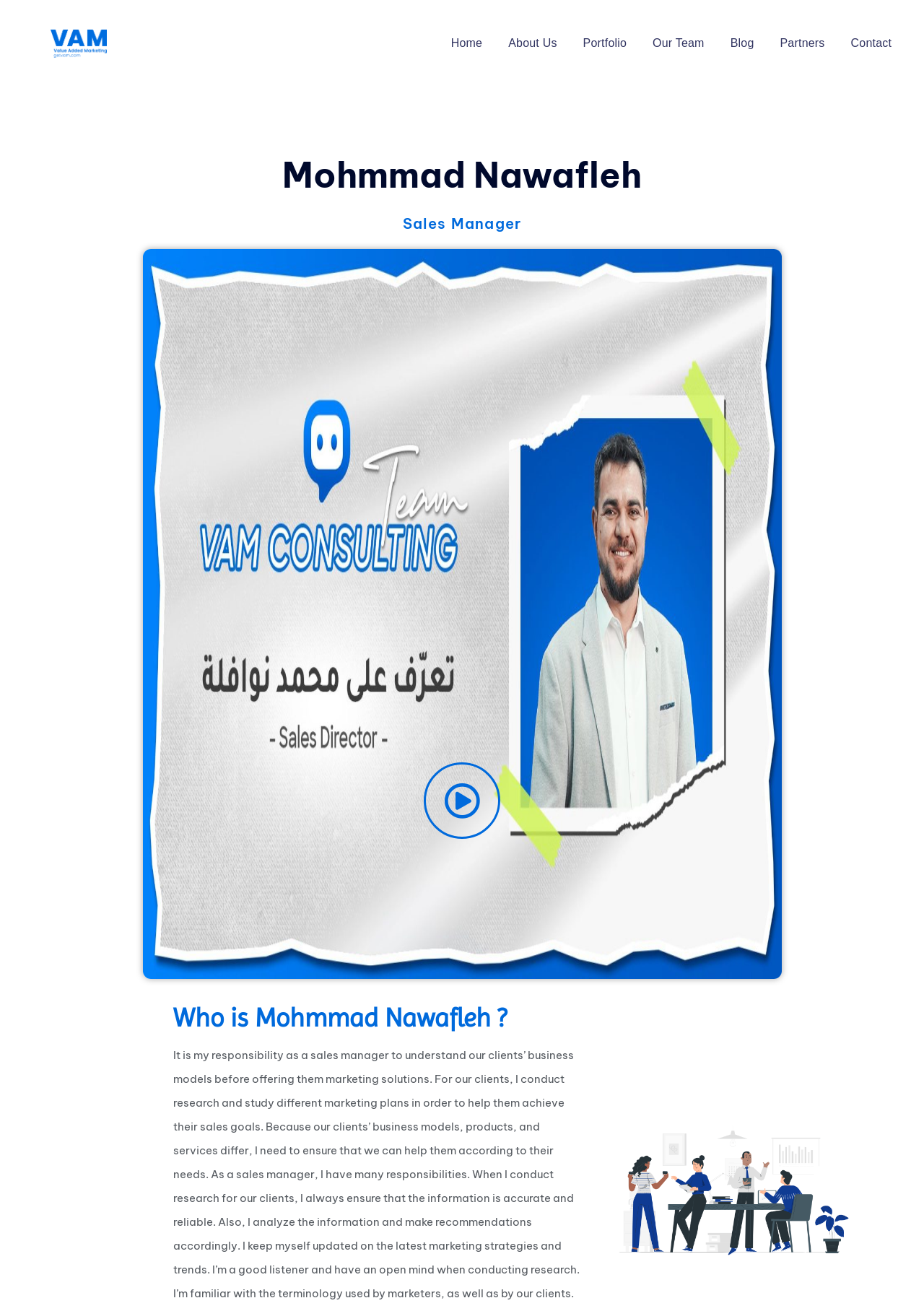Please provide the bounding box coordinates for the element that needs to be clicked to perform the following instruction: "Contact us through the 'CONTACT US' link". The coordinates should be given as four float numbers between 0 and 1, i.e., [left, top, right, bottom].

None